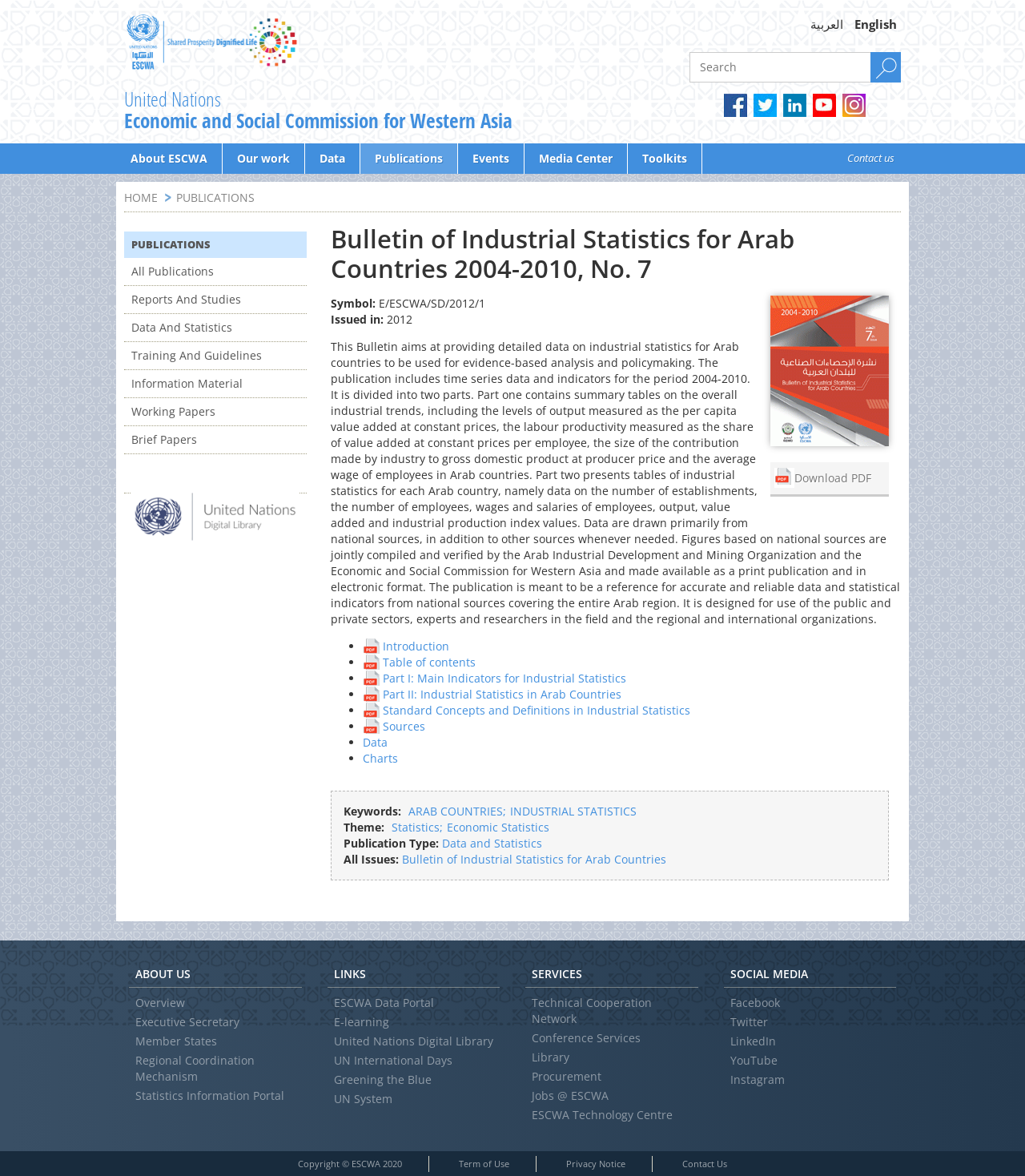What is the language of the webpage?
Refer to the image and give a detailed answer to the question.

I found the answer by looking at the language options at the top of the webpage, which include 'العربية' and 'English', and noting that the majority of the text on the webpage is in English.